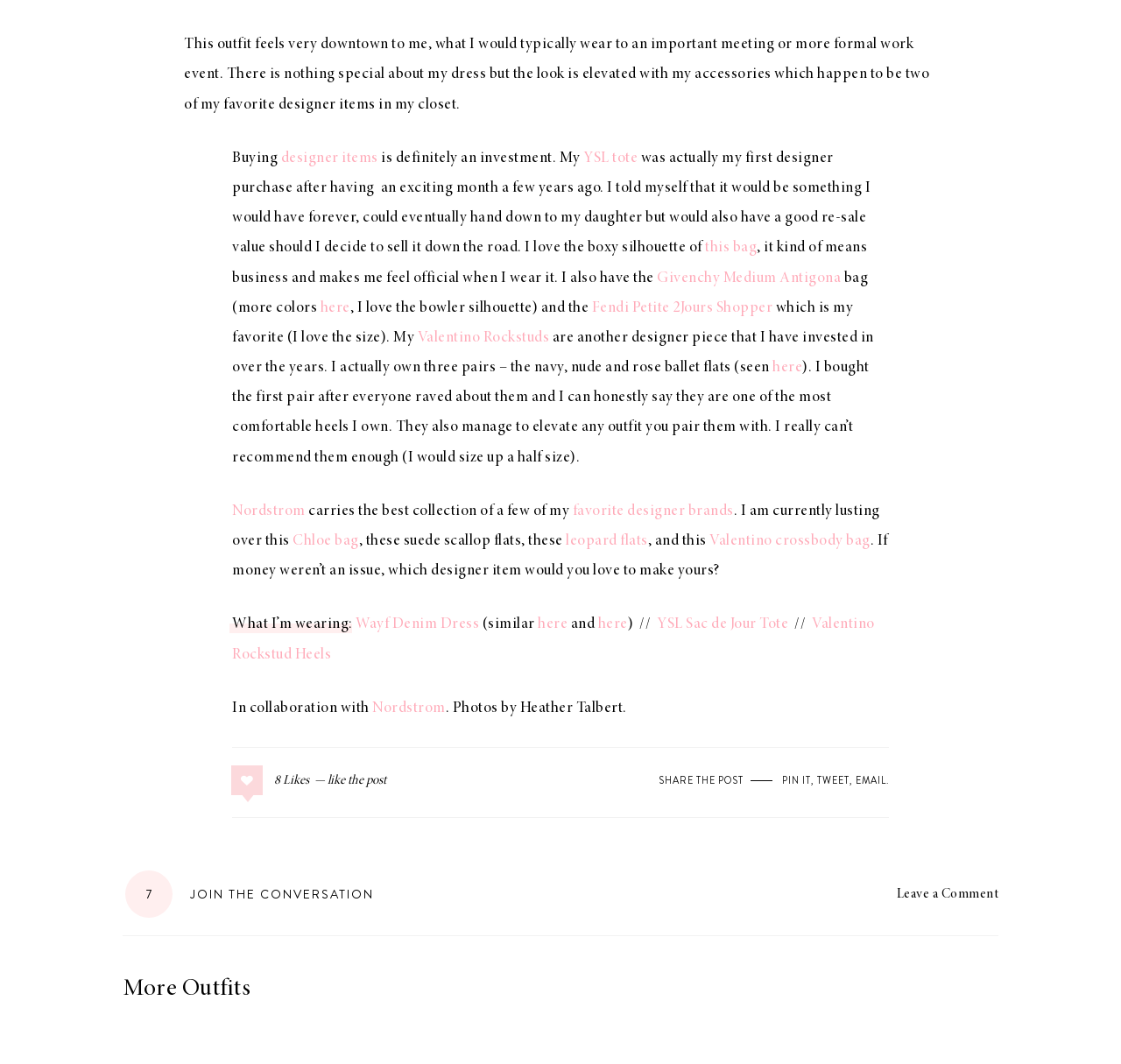Locate the bounding box coordinates for the element described below: "favorite designer brands". The coordinates must be four float values between 0 and 1, formatted as [left, top, right, bottom].

[0.511, 0.473, 0.654, 0.488]